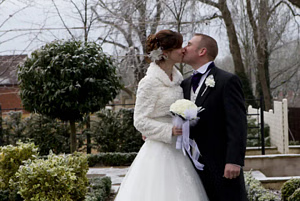Answer the question in a single word or phrase:
What is the weather condition in the scene?

Snowy